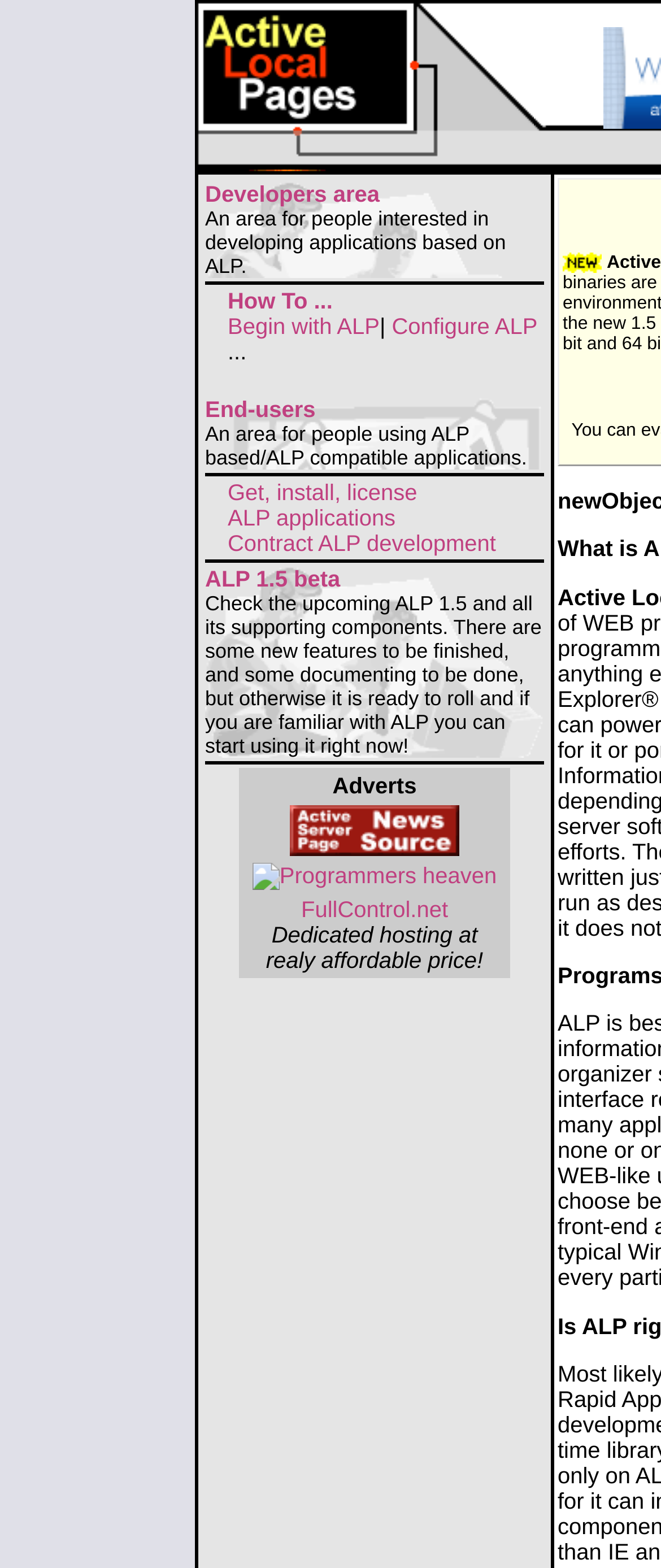Give the bounding box coordinates for the element described by: "Architectural Services".

None